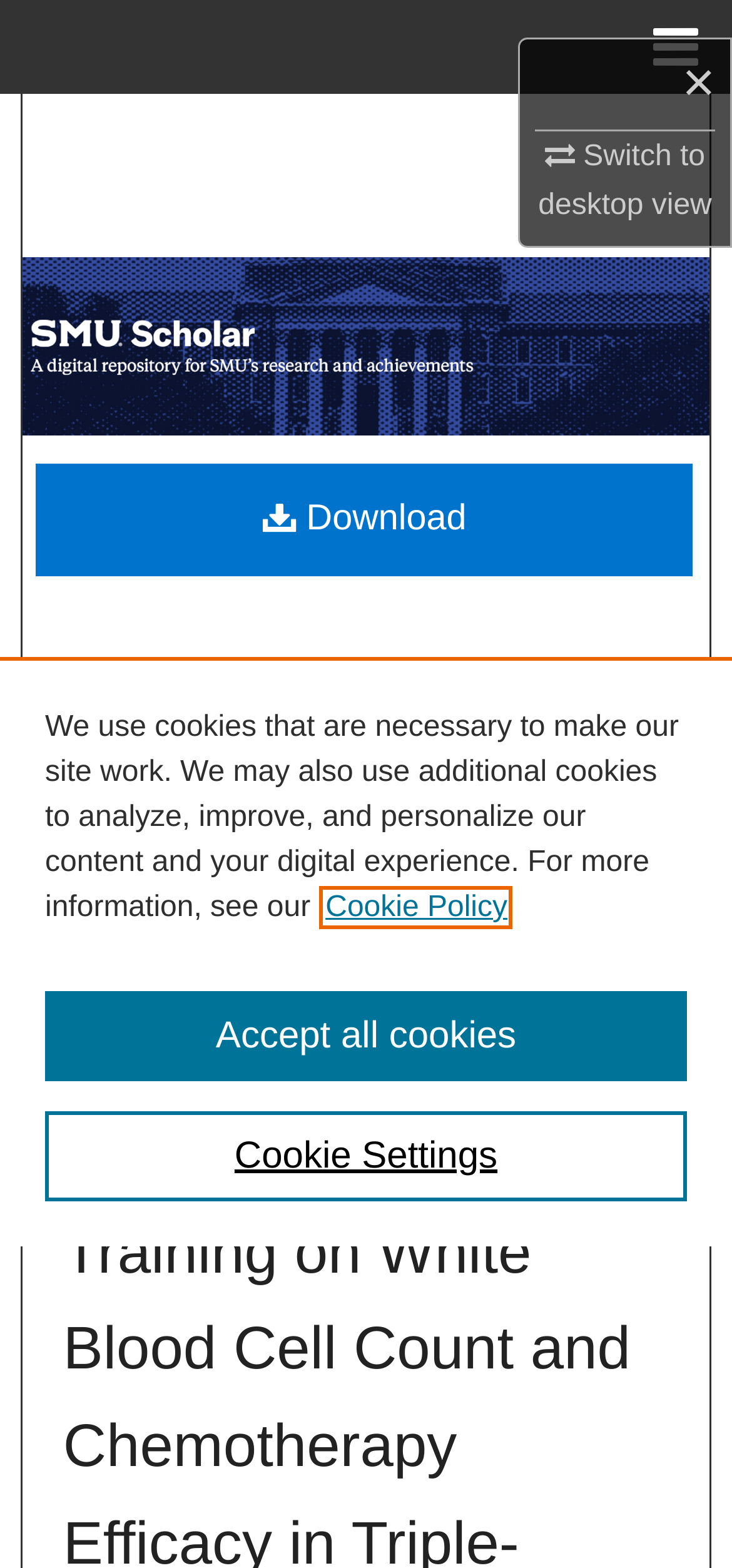Give a short answer using one word or phrase for the question:
What is the title of the article?

Effect of Resistance Training on White Blood Cell Count and Chemothera